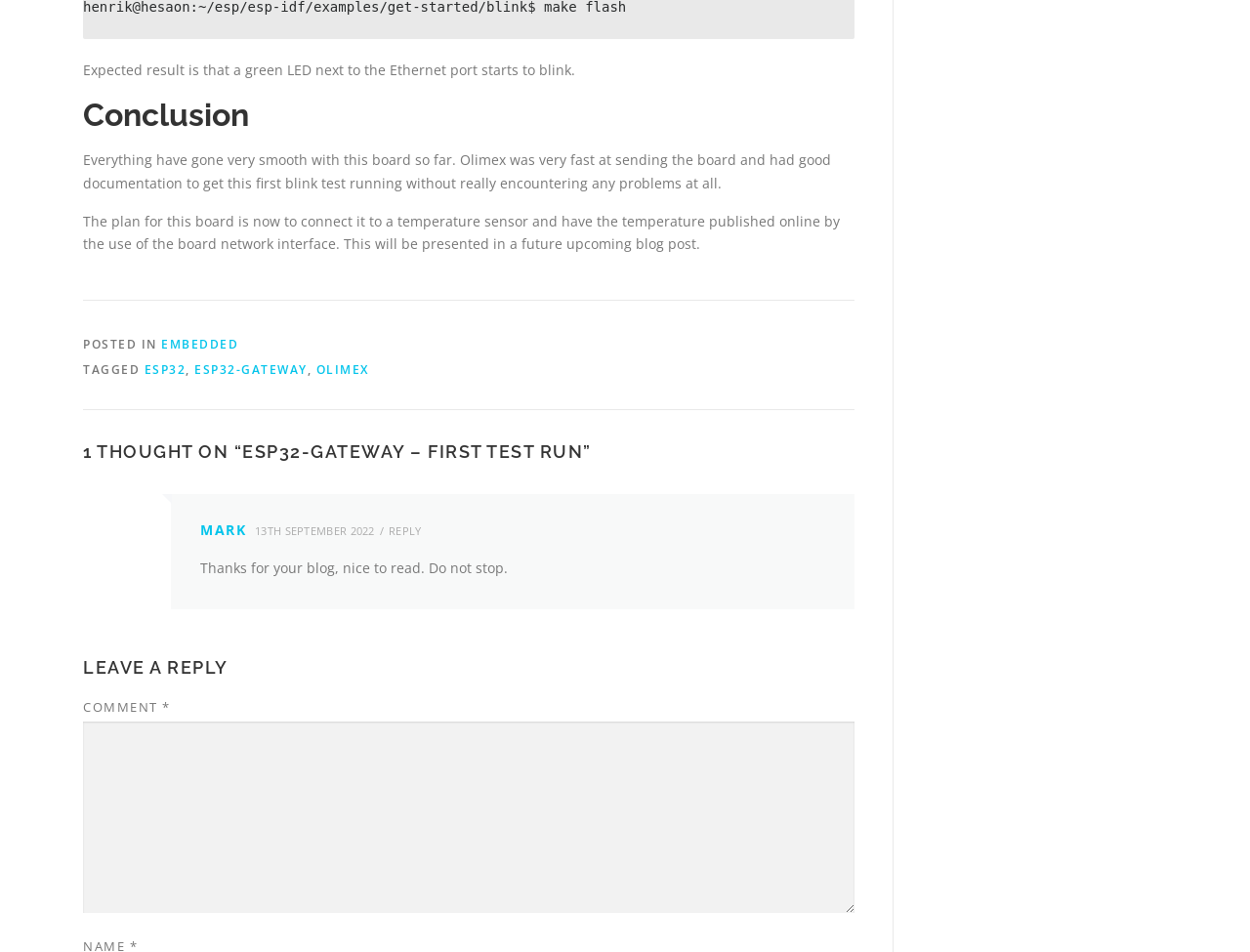What is the category of the blog post?
Please answer the question with a detailed response using the information from the screenshot.

The category of the blog post can be found in the footer section of the webpage, where it is mentioned as 'POSTED IN' followed by a link to the category 'EMBEDDED'.